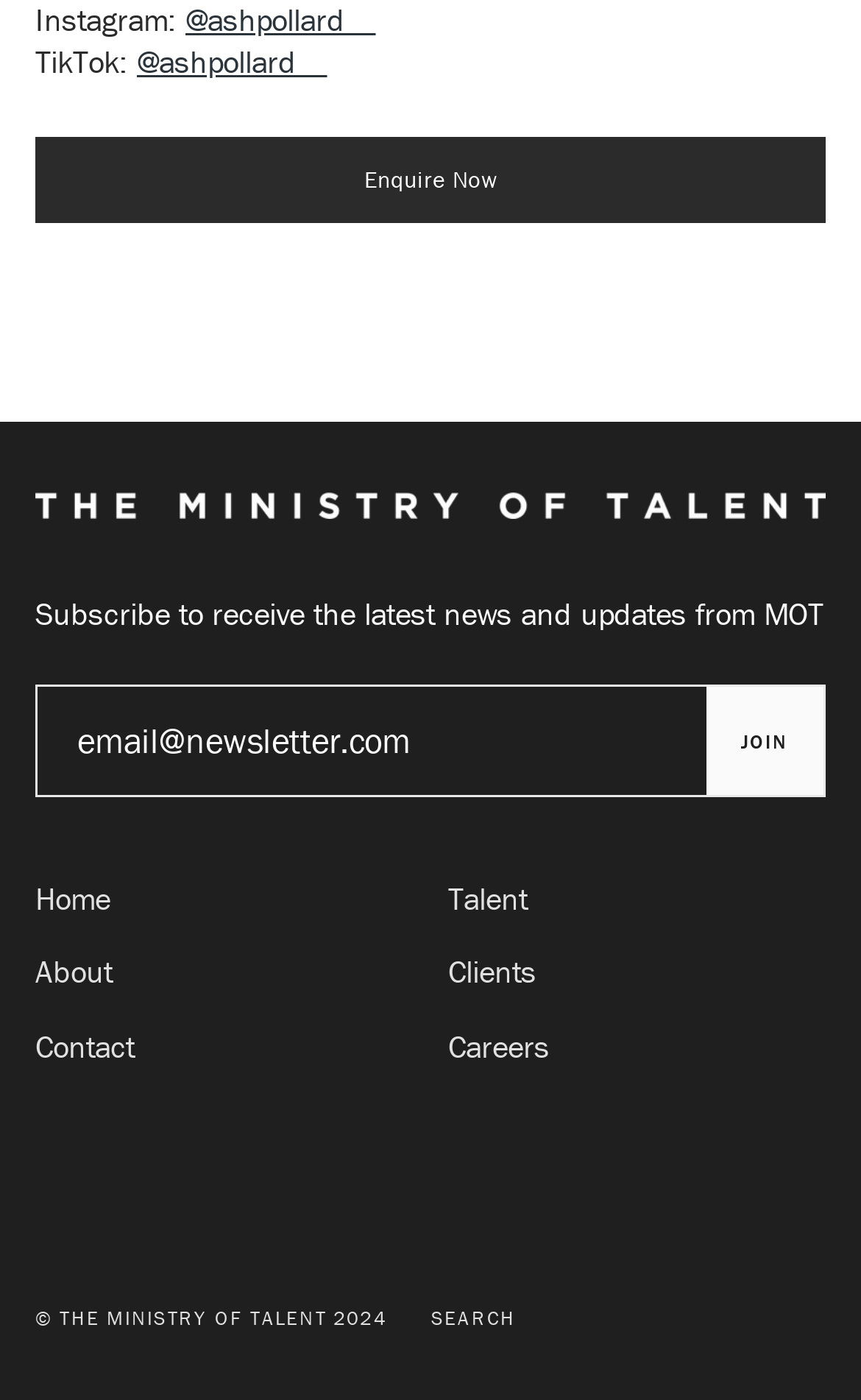Show the bounding box coordinates of the region that should be clicked to follow the instruction: "Subscribe to the newsletter."

[0.044, 0.491, 0.82, 0.568]